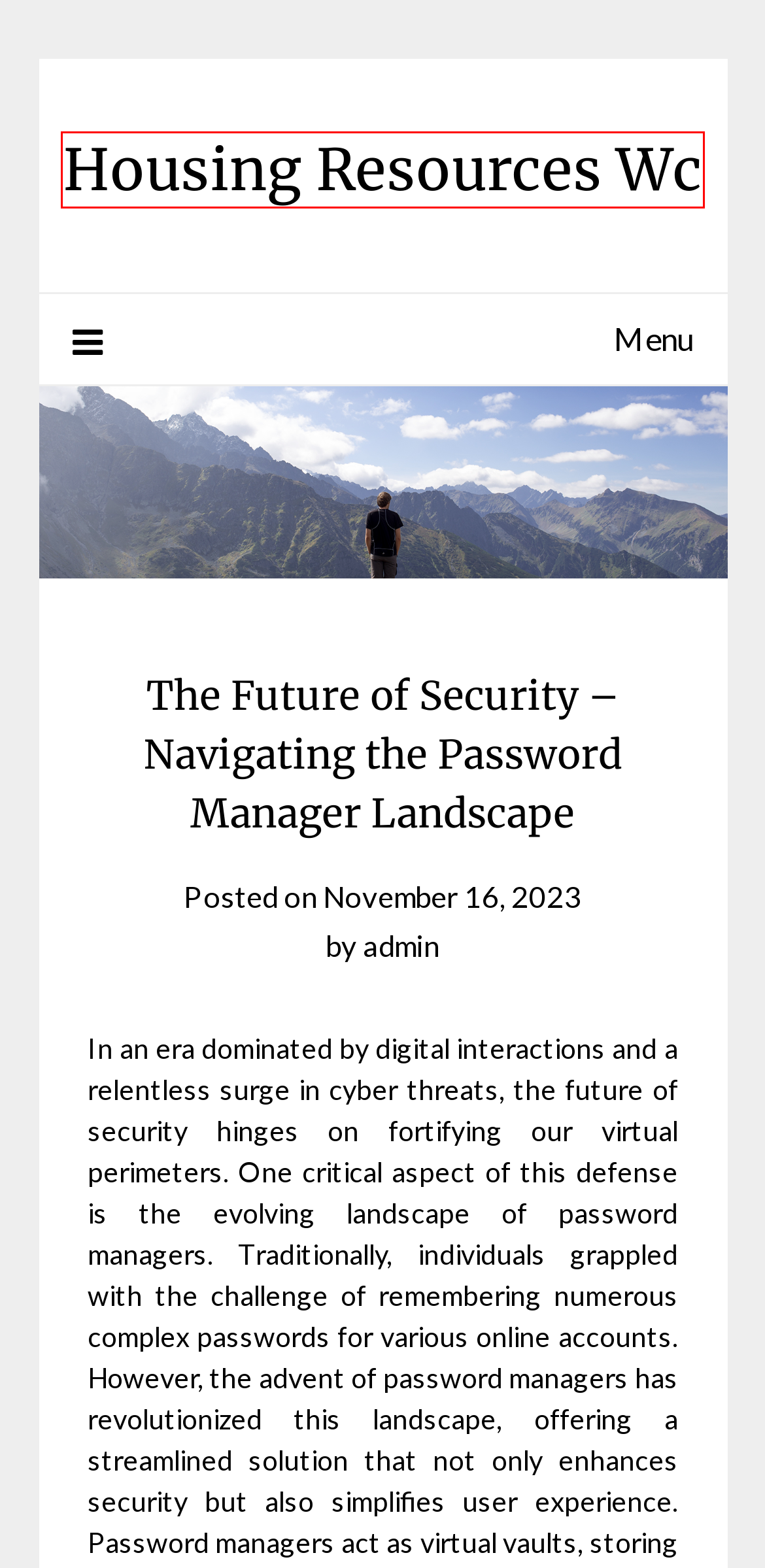A screenshot of a webpage is given with a red bounding box around a UI element. Choose the description that best matches the new webpage shown after clicking the element within the red bounding box. Here are the candidates:
A. October 2021 – Housing Resources Wc
B. Family – Housing Resources Wc
C. Anime – Housing Resources Wc
D. Housing Resources Wc
E. December 2021 – Housing Resources Wc
F. Travel – Housing Resources Wc
G. Pets – Housing Resources Wc
H. admin – Housing Resources Wc

D